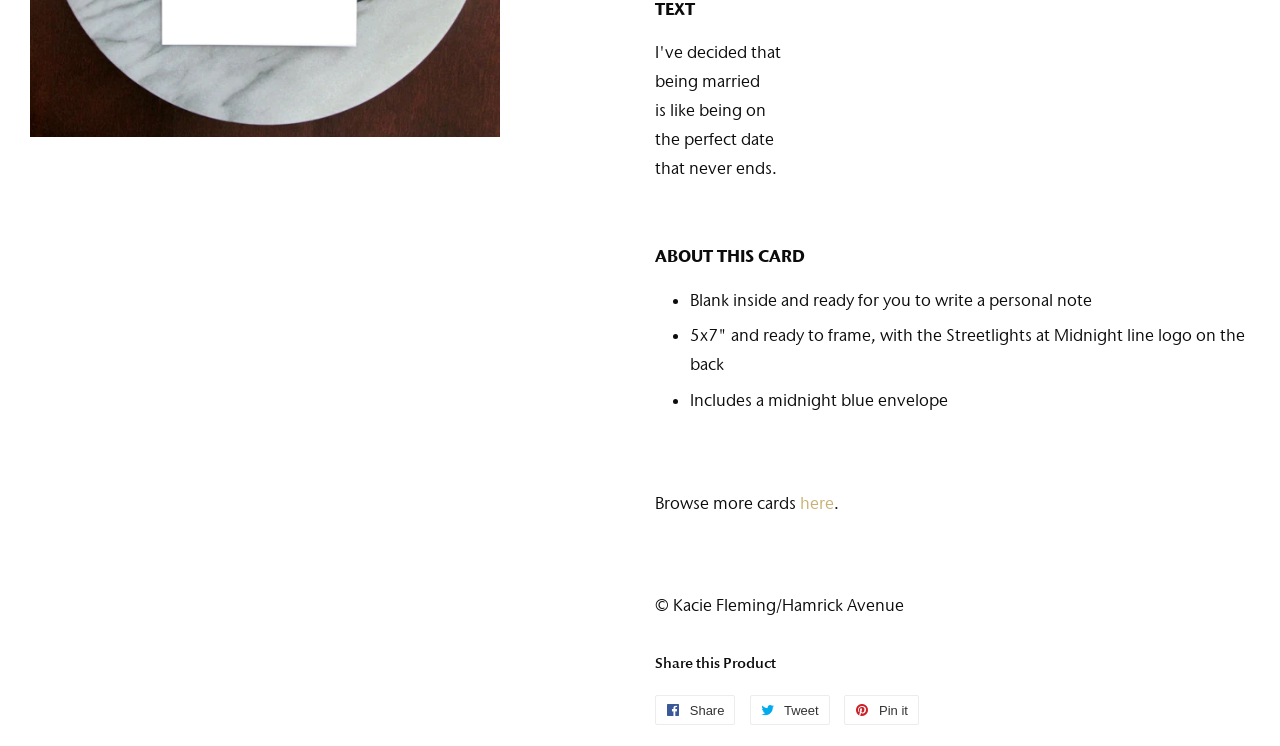Please determine the bounding box coordinates, formatted as (top-left x, top-left y, bottom-right x, bottom-right y), with all values as floating point numbers between 0 and 1. Identify the bounding box of the region described as: Share Share on Facebook

[0.512, 0.932, 0.575, 0.972]